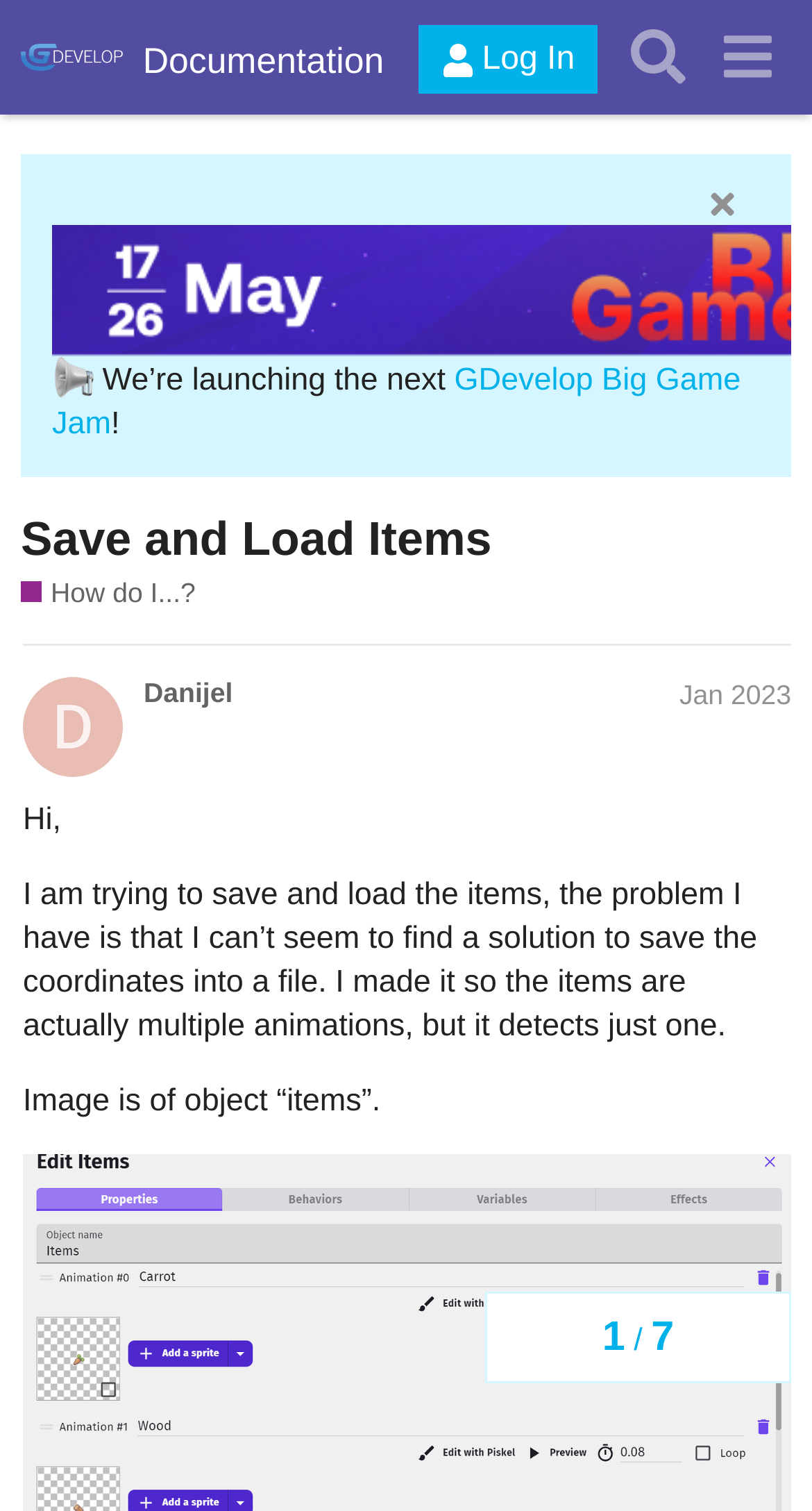Determine the bounding box coordinates for the area that should be clicked to carry out the following instruction: "Click the 'Log In' button".

[0.516, 0.017, 0.736, 0.063]